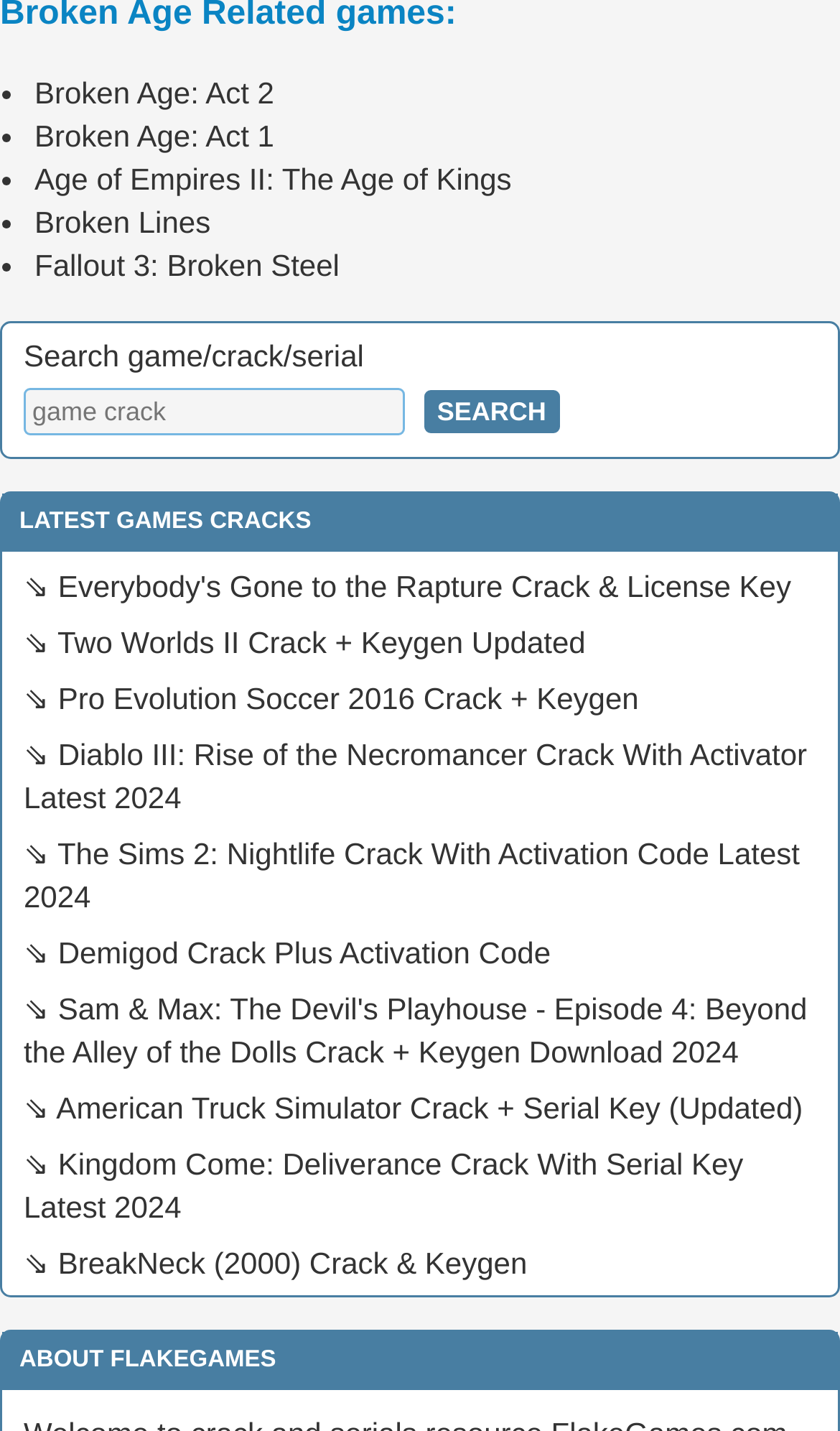Find the bounding box coordinates of the clickable area required to complete the following action: "Search with the Search button".

[0.505, 0.273, 0.666, 0.303]